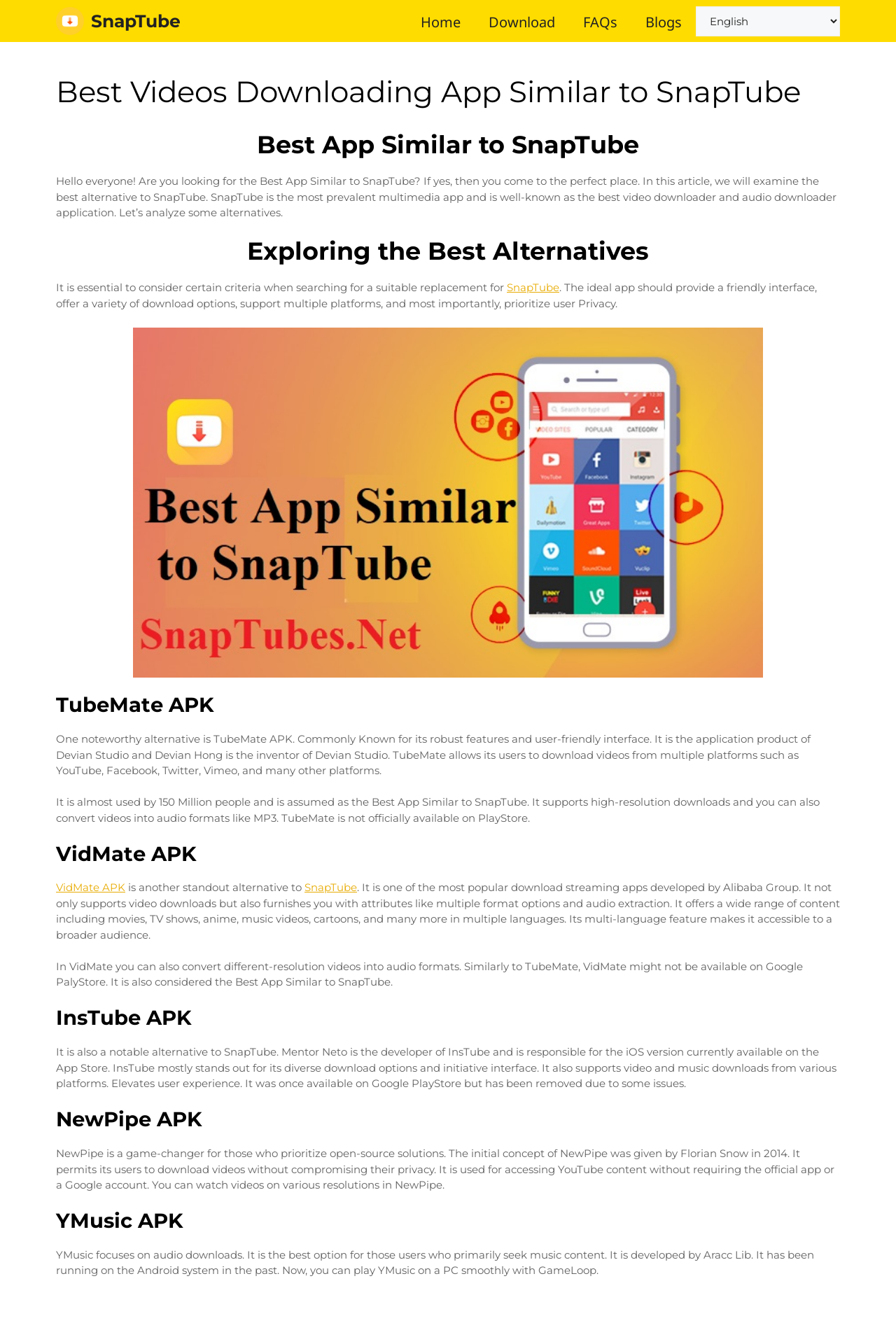Find the bounding box coordinates of the element to click in order to complete this instruction: "Go to the FAQs page". The bounding box coordinates must be four float numbers between 0 and 1, denoted as [left, top, right, bottom].

[0.635, 0.0, 0.705, 0.032]